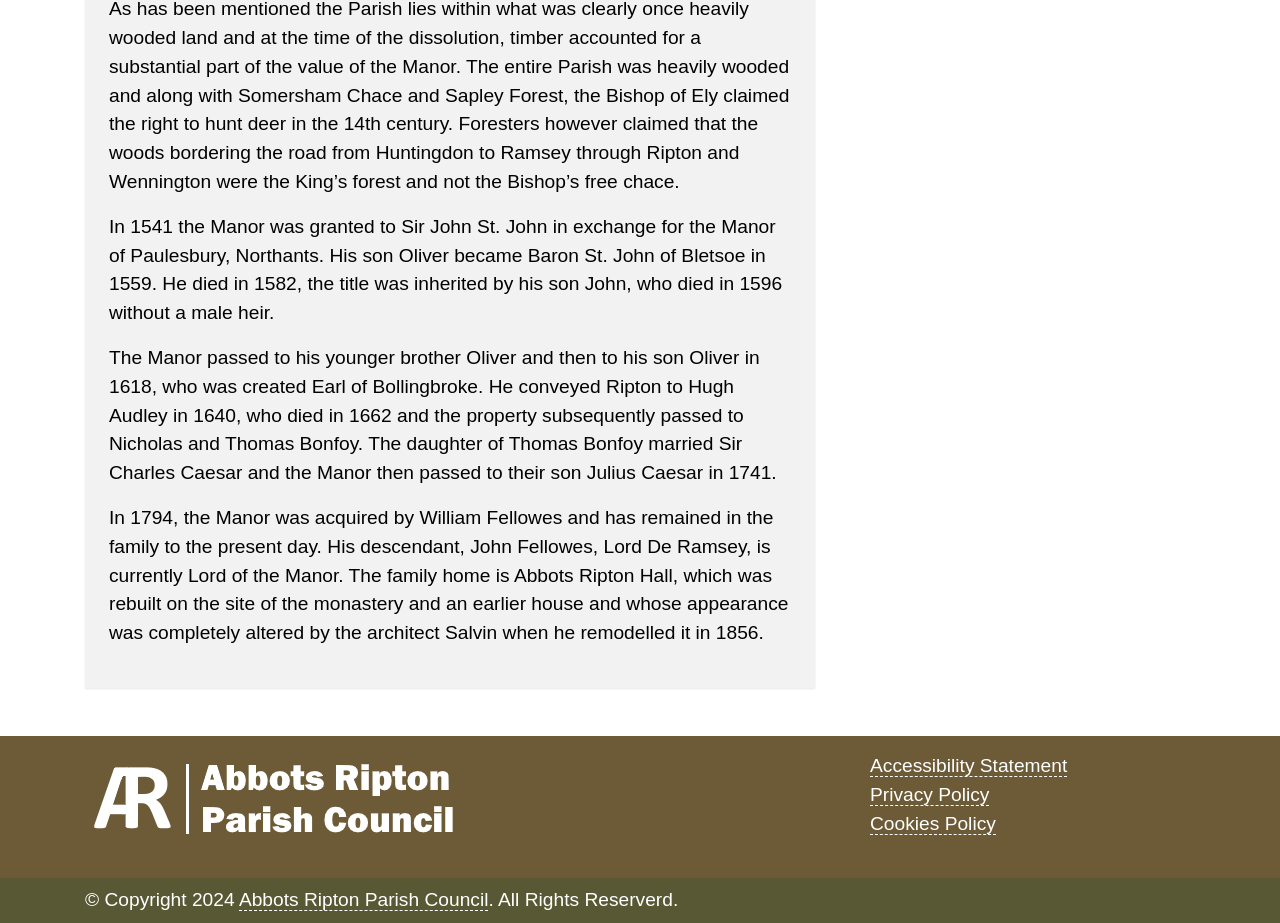Respond with a single word or short phrase to the following question: 
What is the name of the family home?

Abbots Ripton Hall